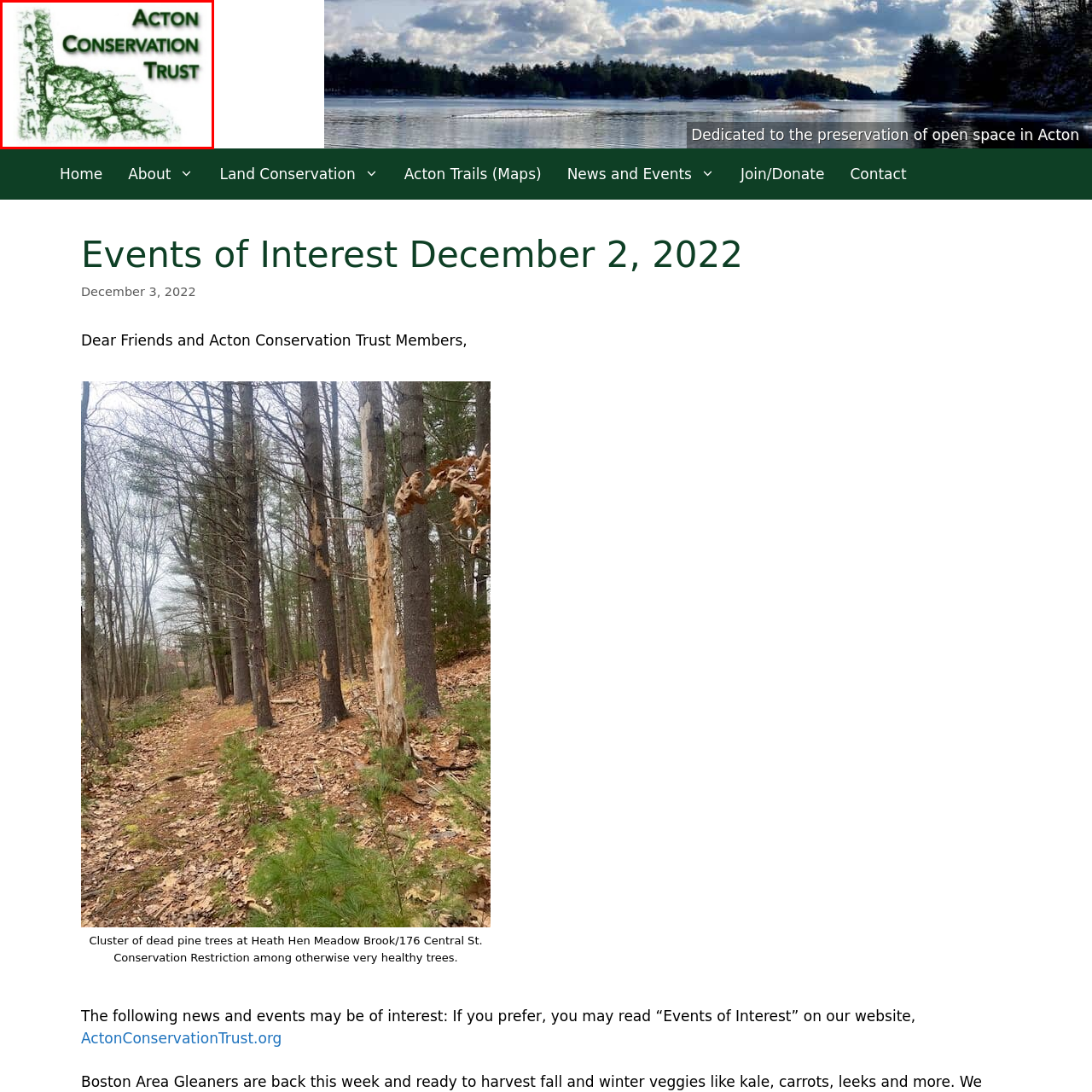Generate an elaborate caption for the image highlighted within the red boundary.

The image prominently features the logo of the Acton Conservation Trust. The design incorporates a detailed sketch of a stone wall, representing the organization's commitment to preserving natural landscapes. The logo is rendered in earthy green tones, harmonizing with the theme of conservation and nature. Prominently displayed is the name "Acton Conservation Trust," rendered in bold, uppercase letters, emphasizing the organization's mission. This visual identity underscores the Trust's dedication to maintaining open spaces and promoting environmental stewardship in Acton.